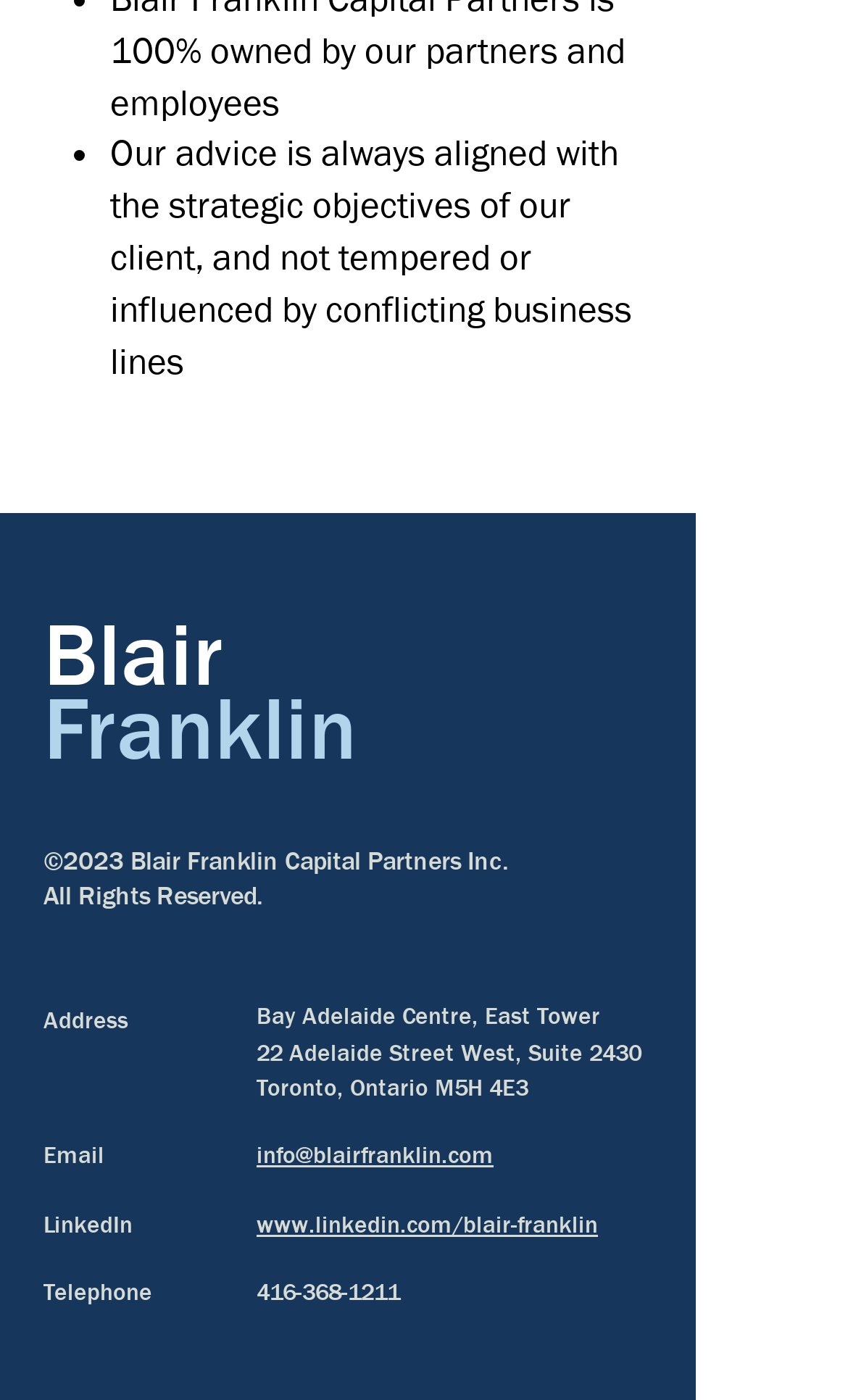What is the company's LinkedIn page?
Answer the question with just one word or phrase using the image.

www.linkedin.com/blair-franklin